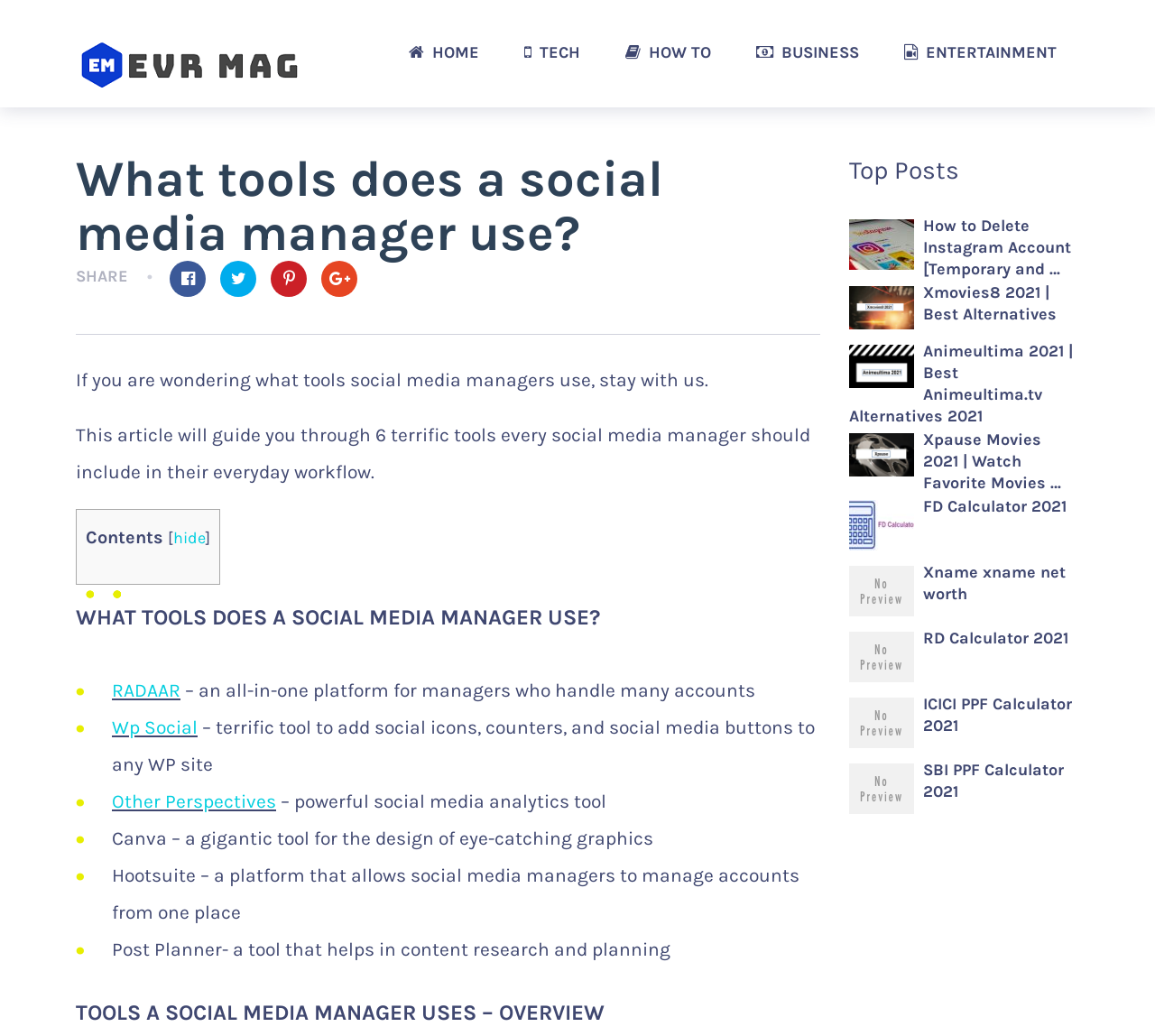Please identify the bounding box coordinates of the element on the webpage that should be clicked to follow this instruction: "Explore Top Posts". The bounding box coordinates should be given as four float numbers between 0 and 1, formatted as [left, top, right, bottom].

[0.735, 0.147, 0.934, 0.181]